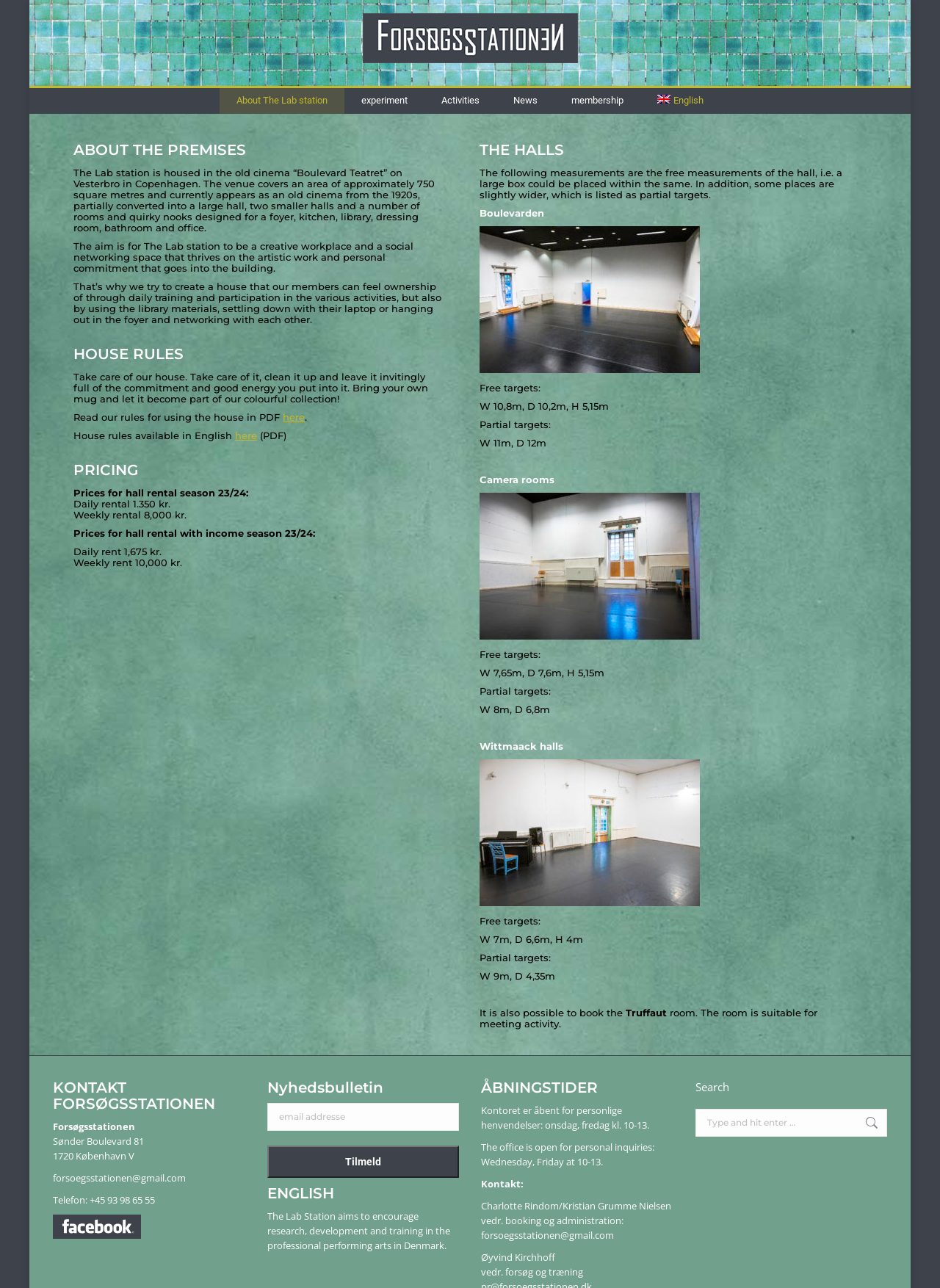Determine the bounding box coordinates of the clickable element necessary to fulfill the instruction: "Read the house rules". Provide the coordinates as four float numbers within the 0 to 1 range, i.e., [left, top, right, bottom].

[0.078, 0.267, 0.471, 0.283]